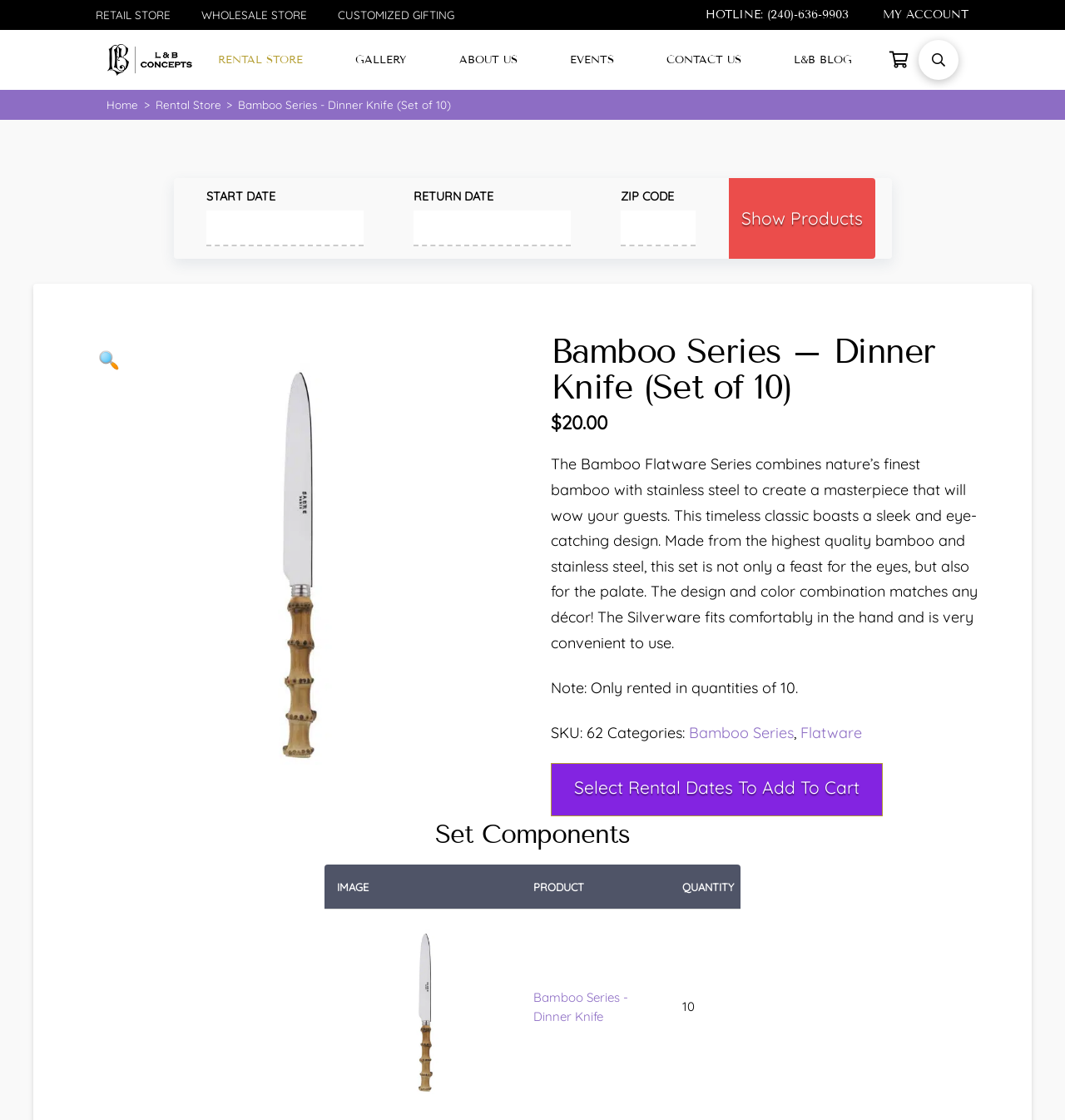What is the price of the Bamboo Series - Dinner Knife?
Using the image as a reference, deliver a detailed and thorough answer to the question.

The price of the Bamboo Series - Dinner Knife can be found in the product description section, where it is stated as '$20.00'.